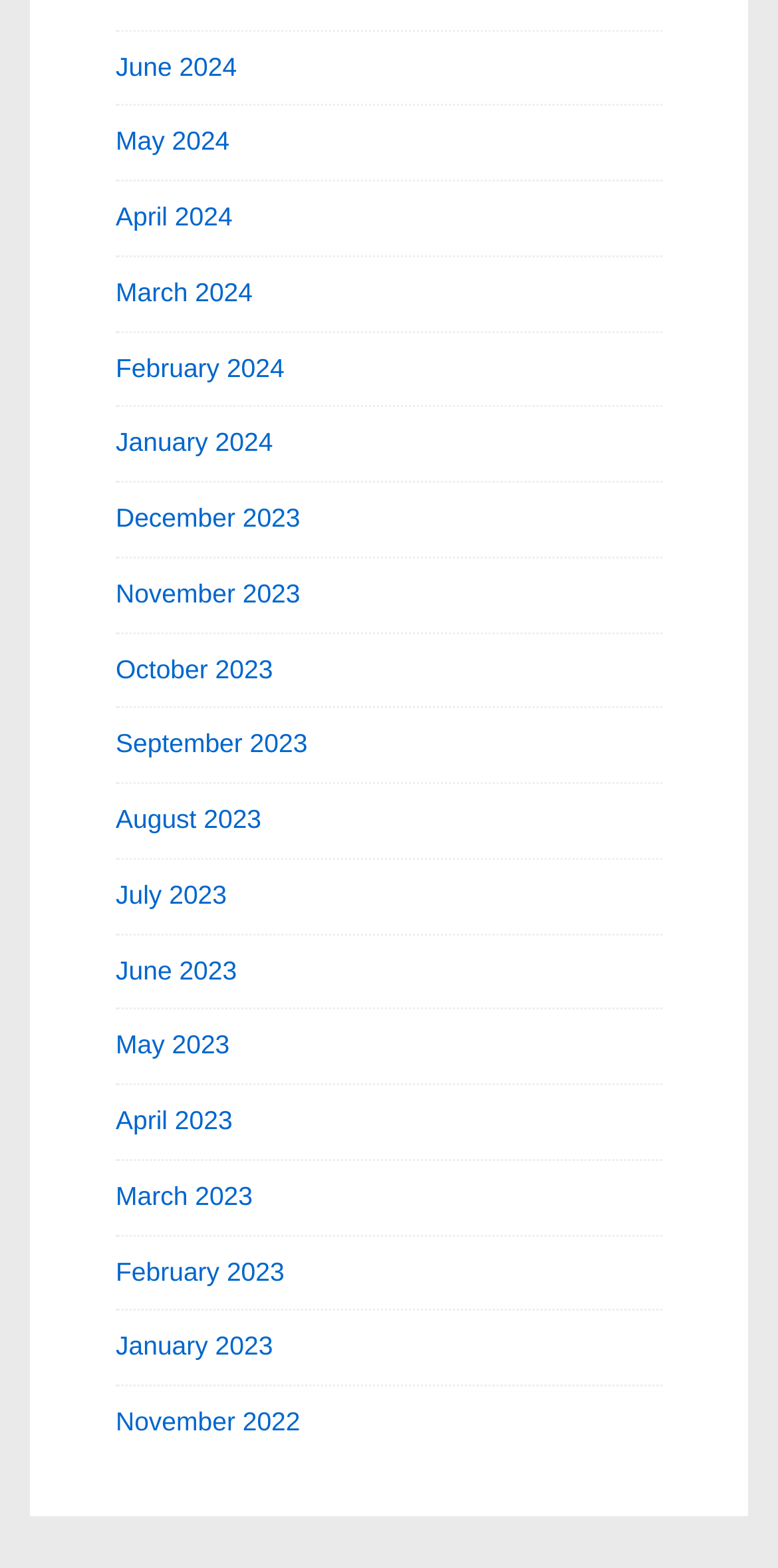What is the position of the link 'May 2024'?
Using the image as a reference, give a one-word or short phrase answer.

above 'April 2024'